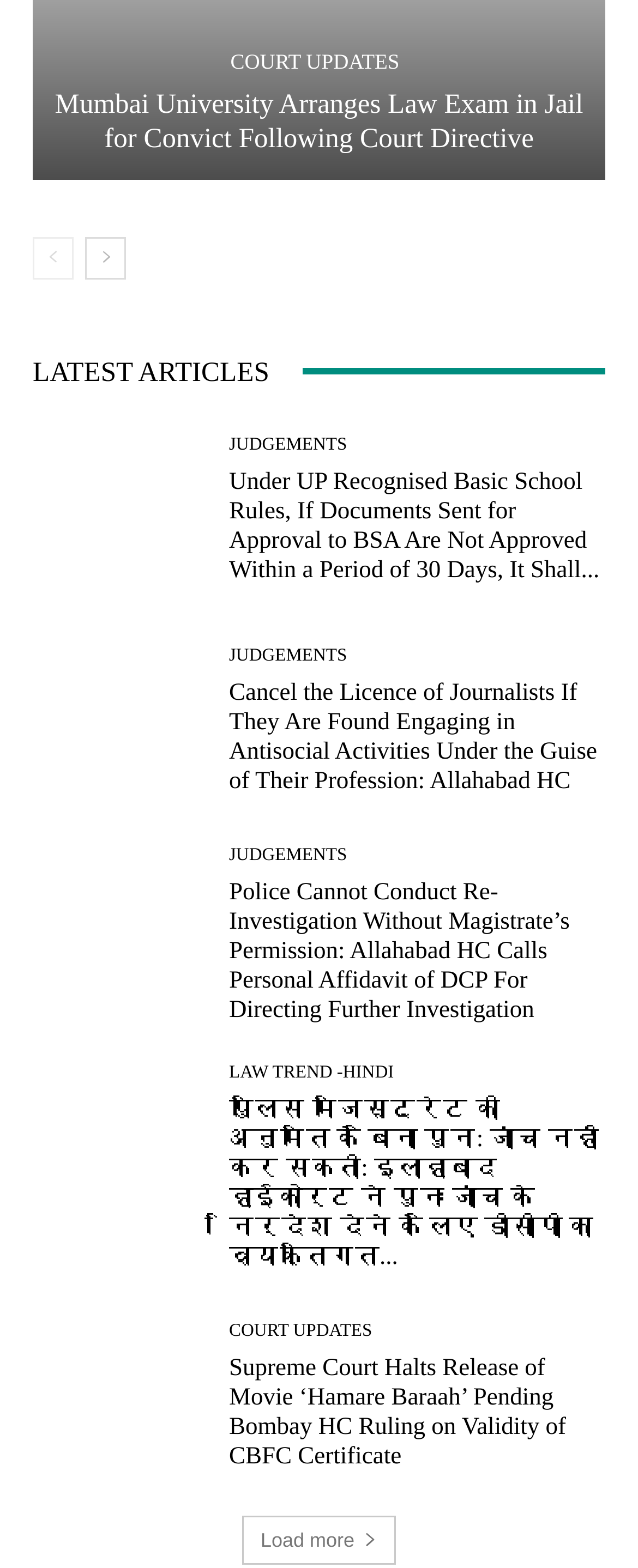Locate the bounding box coordinates of the element that needs to be clicked to carry out the instruction: "Go to next page". The coordinates should be given as four float numbers ranging from 0 to 1, i.e., [left, top, right, bottom].

[0.133, 0.152, 0.197, 0.179]